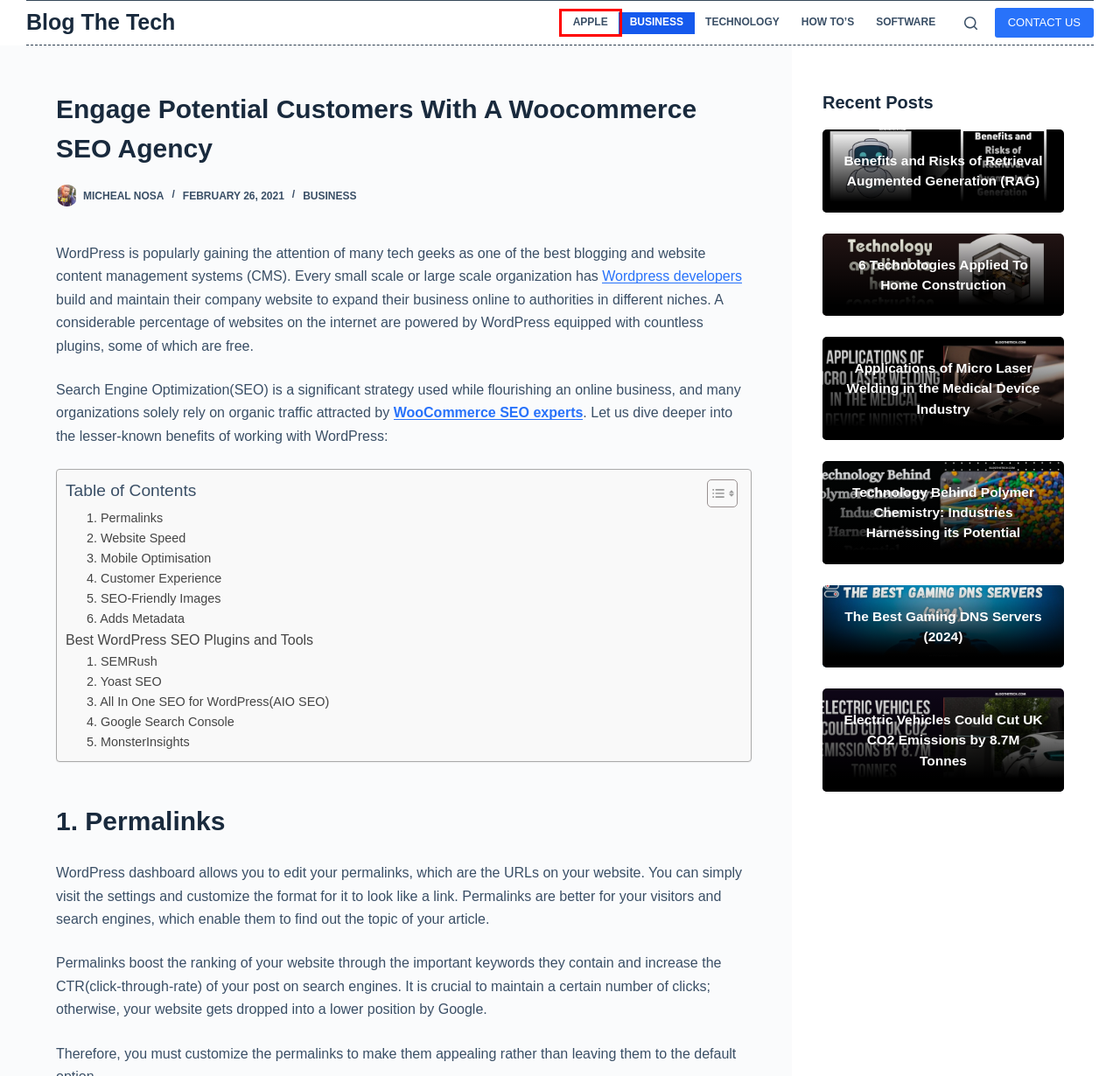Review the screenshot of a webpage containing a red bounding box around an element. Select the description that best matches the new webpage after clicking the highlighted element. The options are:
A. Technological Advancements Are Changing Home Construction
B. Applications Of Micro Laser Welding In The Medical Device Industry
C. Blog The Tech – Everything Tech
D. Electric Vehicles Could Cut UK CO2 Emissions By 8.7M Tonnes
E. Apple Archives – Blog The Tech
F. Technology Archives – Blog The Tech
G. Benefits And Risks Of Retrieval Augmented Generation (RAG)
H. Software Archives – Blog The Tech

E